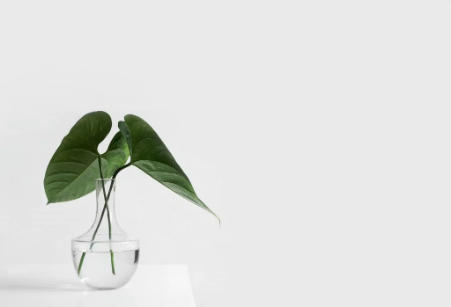What is the material of the vase?
Using the visual information, respond with a single word or phrase.

Glass